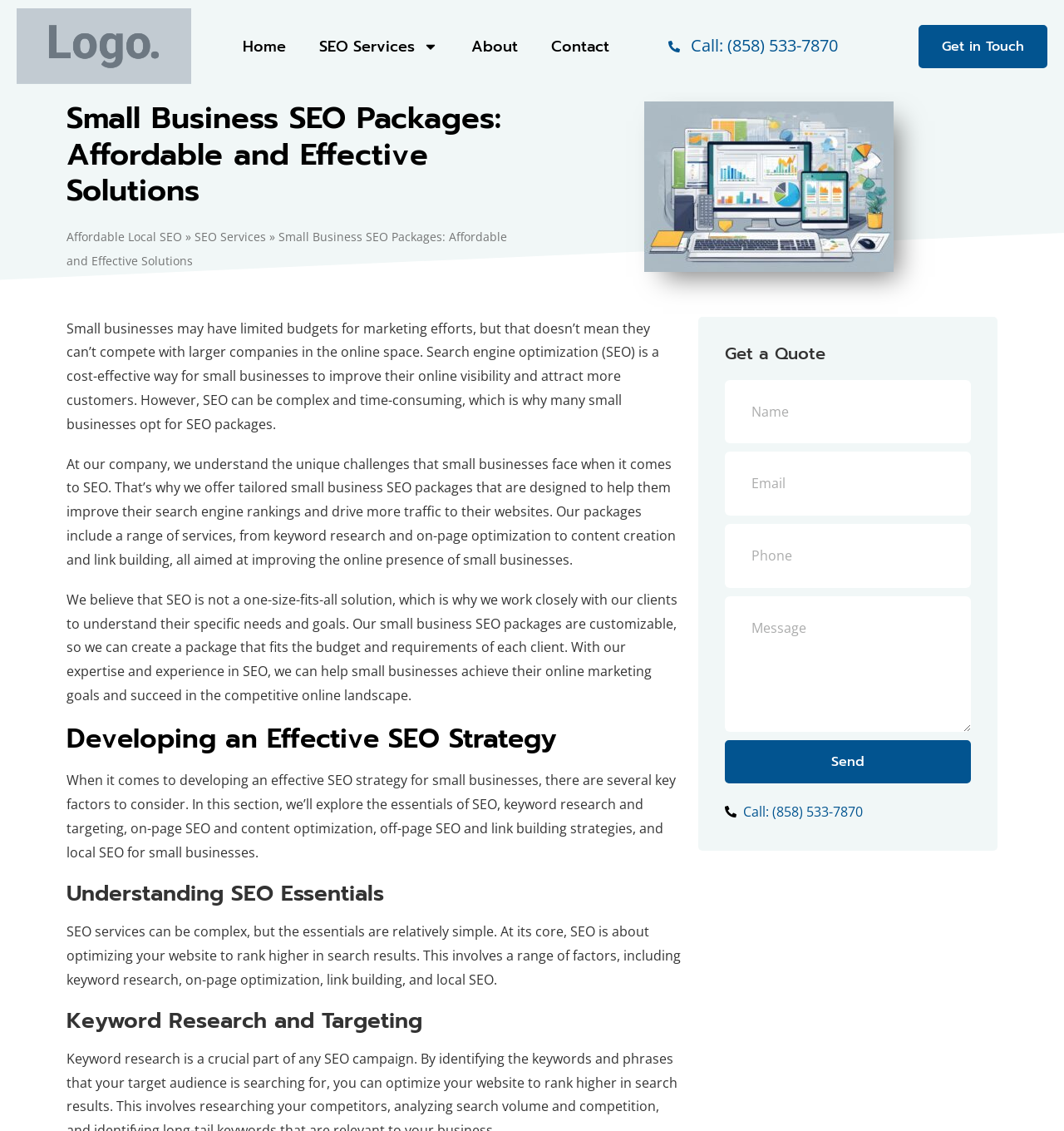Provide the bounding box coordinates of the area you need to click to execute the following instruction: "Get a quote for SEO services".

[0.681, 0.303, 0.912, 0.321]